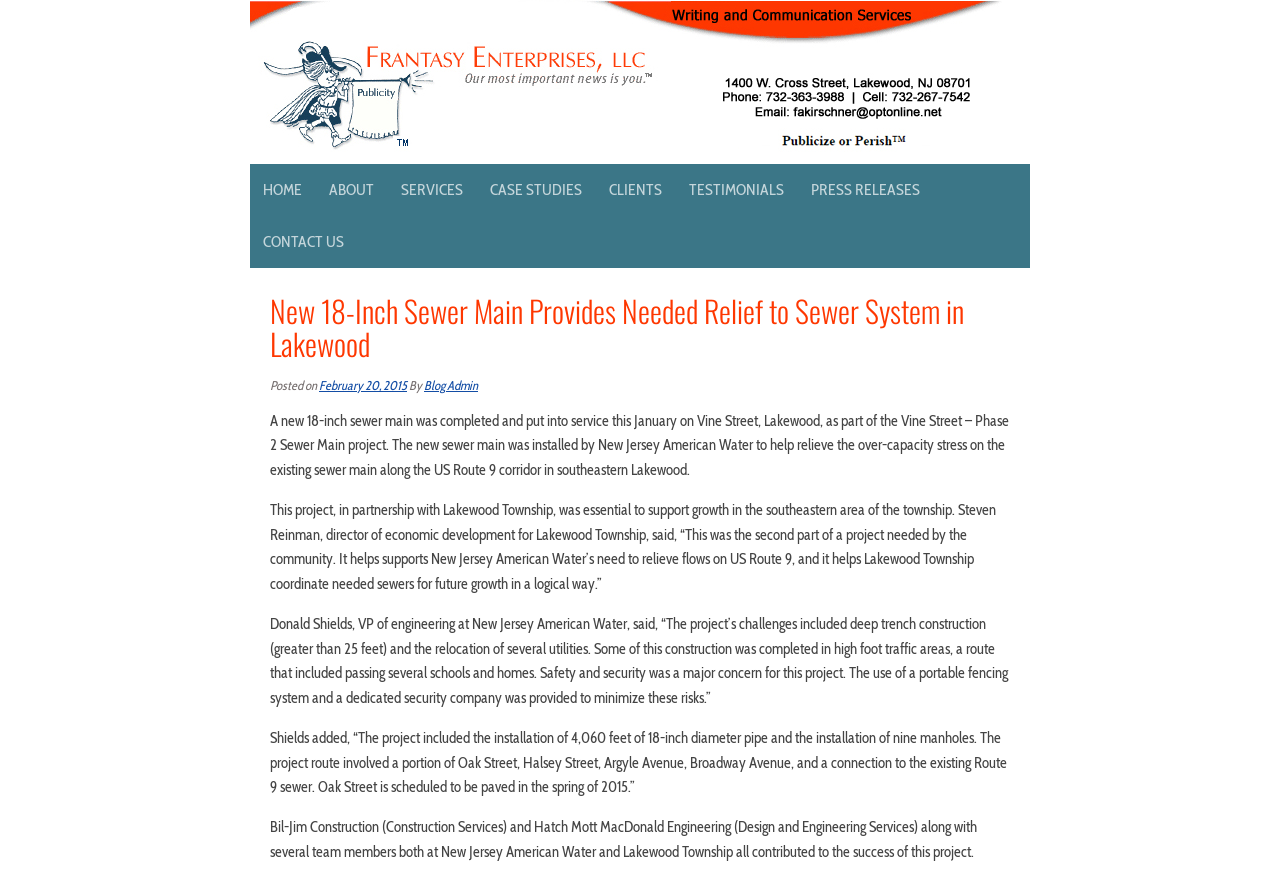Please predict the bounding box coordinates of the element's region where a click is necessary to complete the following instruction: "Click the 'Blog Admin' link". The coordinates should be represented by four float numbers between 0 and 1, i.e., [left, top, right, bottom].

[0.331, 0.43, 0.373, 0.447]